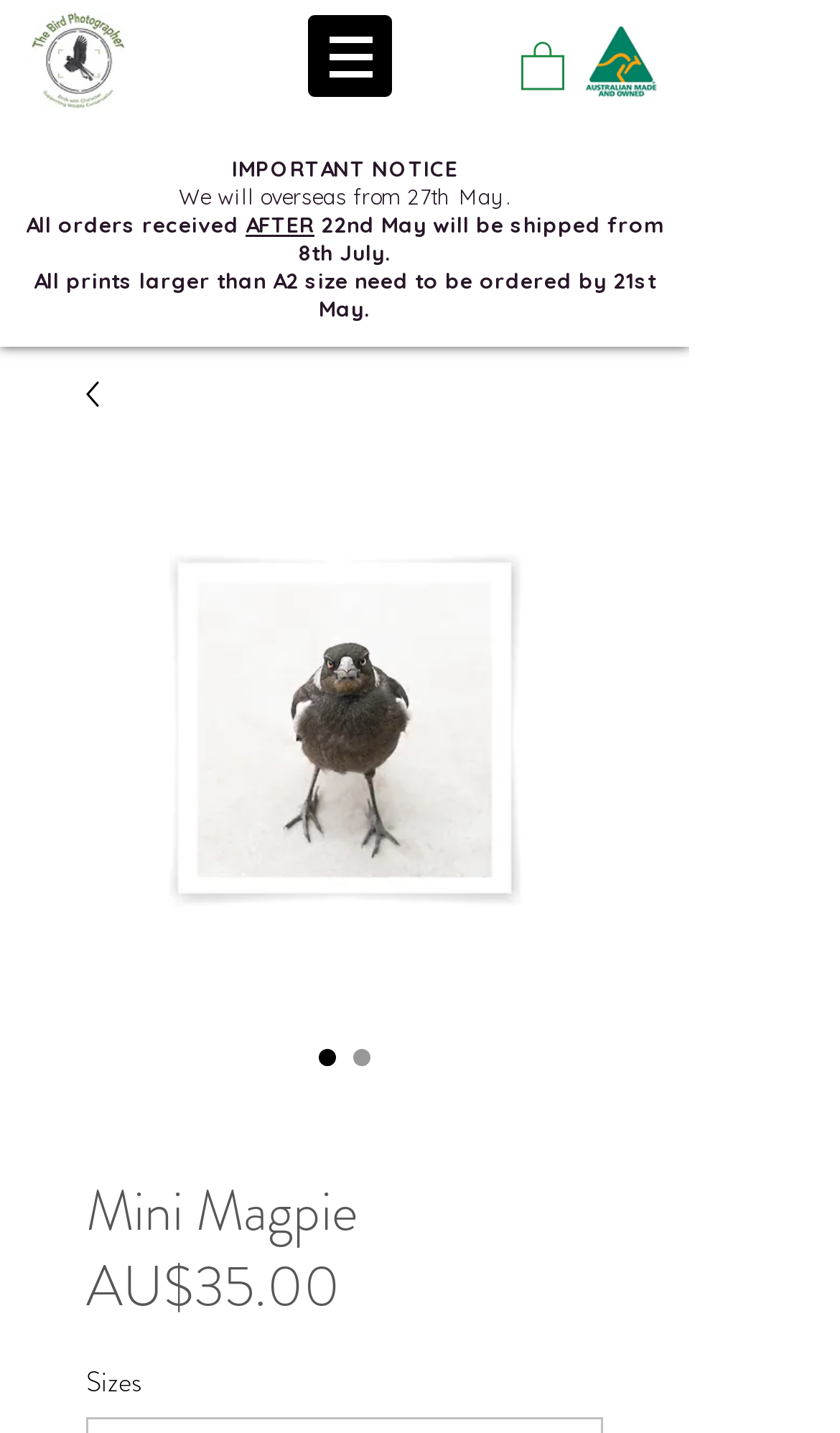Where will the orders be shipped from after 27th May?
Please provide a full and detailed response to the question.

The webpage has an important notice that says 'We will overseas from 27th May' which suggests that the orders will be shipped from overseas after 27th May.